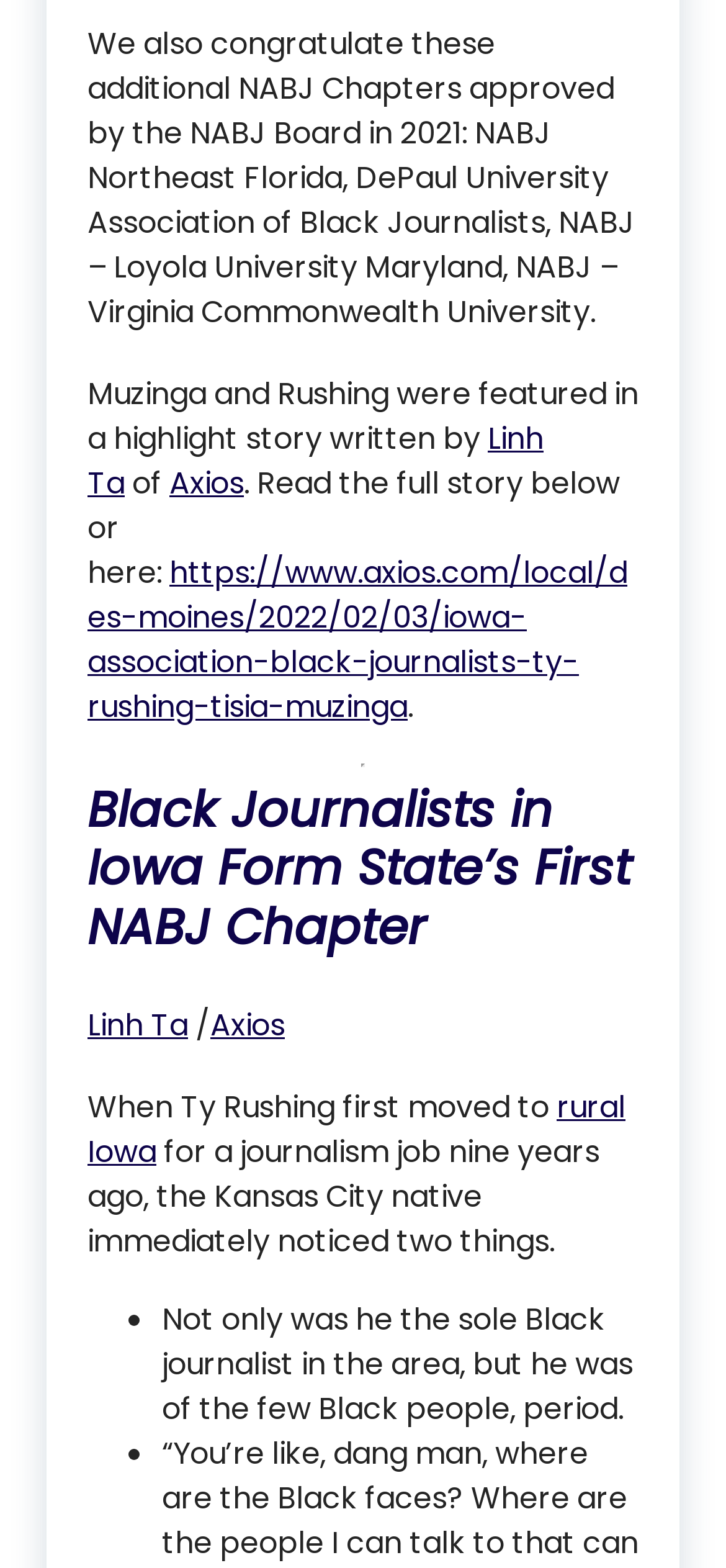Who wrote the highlight story about Muzinga and Rushing?
Give a comprehensive and detailed explanation for the question.

The answer can be found in the second paragraph of the webpage, where it mentions 'Muzinga and Rushing were featured in a highlight story written by Linh Ta'.